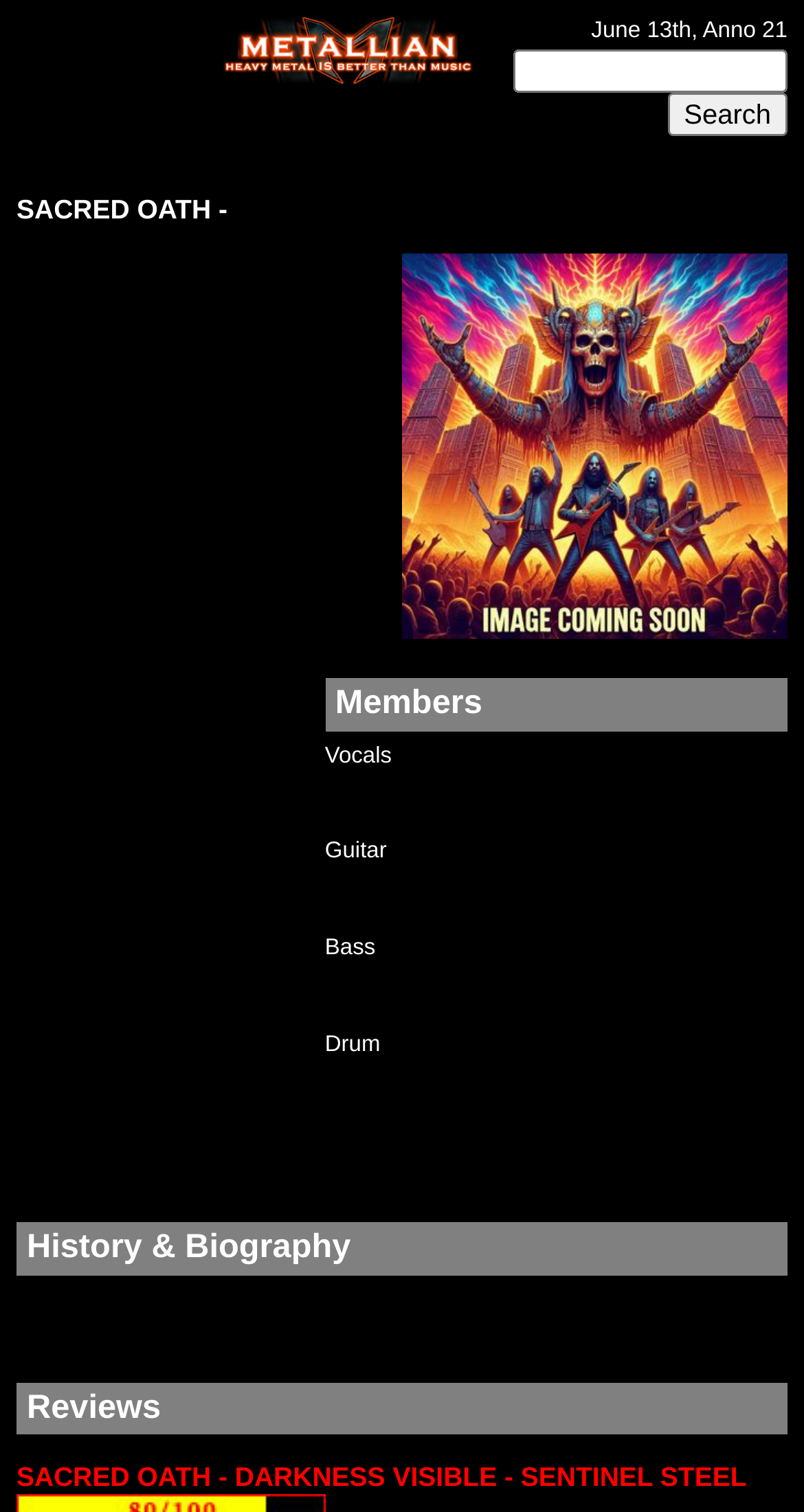Using the provided element description "parent_node: Search for: name="s"", determine the bounding box coordinates of the UI element.

[0.638, 0.032, 0.979, 0.061]